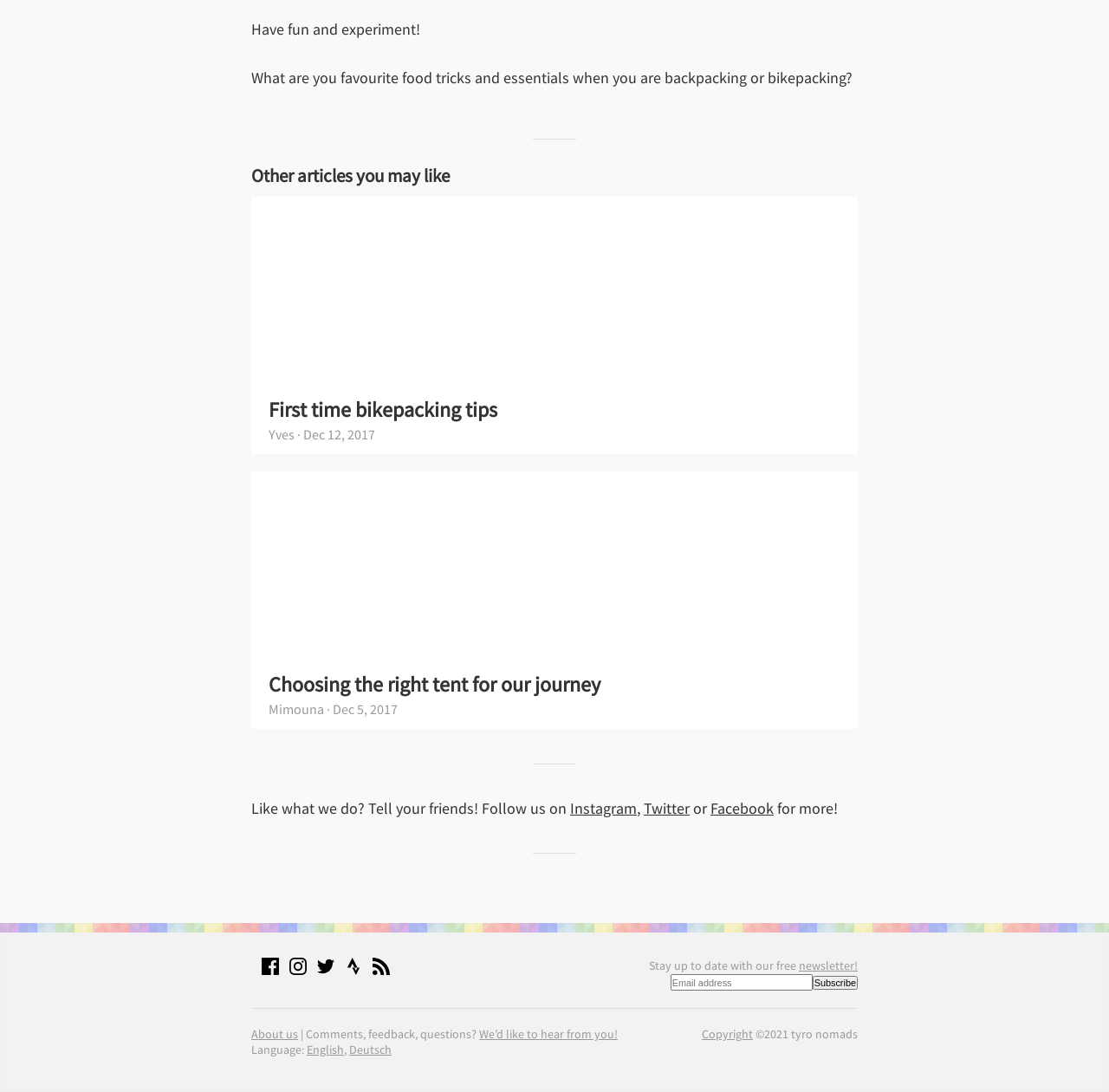What is the theme of the articles listed?
Please provide a detailed and comprehensive answer to the question.

Based on the webpage, I can see that the articles listed have titles such as 'First time bikepacking tips' and 'Choosing the right tent for our journey', which suggests that the theme of the articles is related to backpacking and bikepacking.